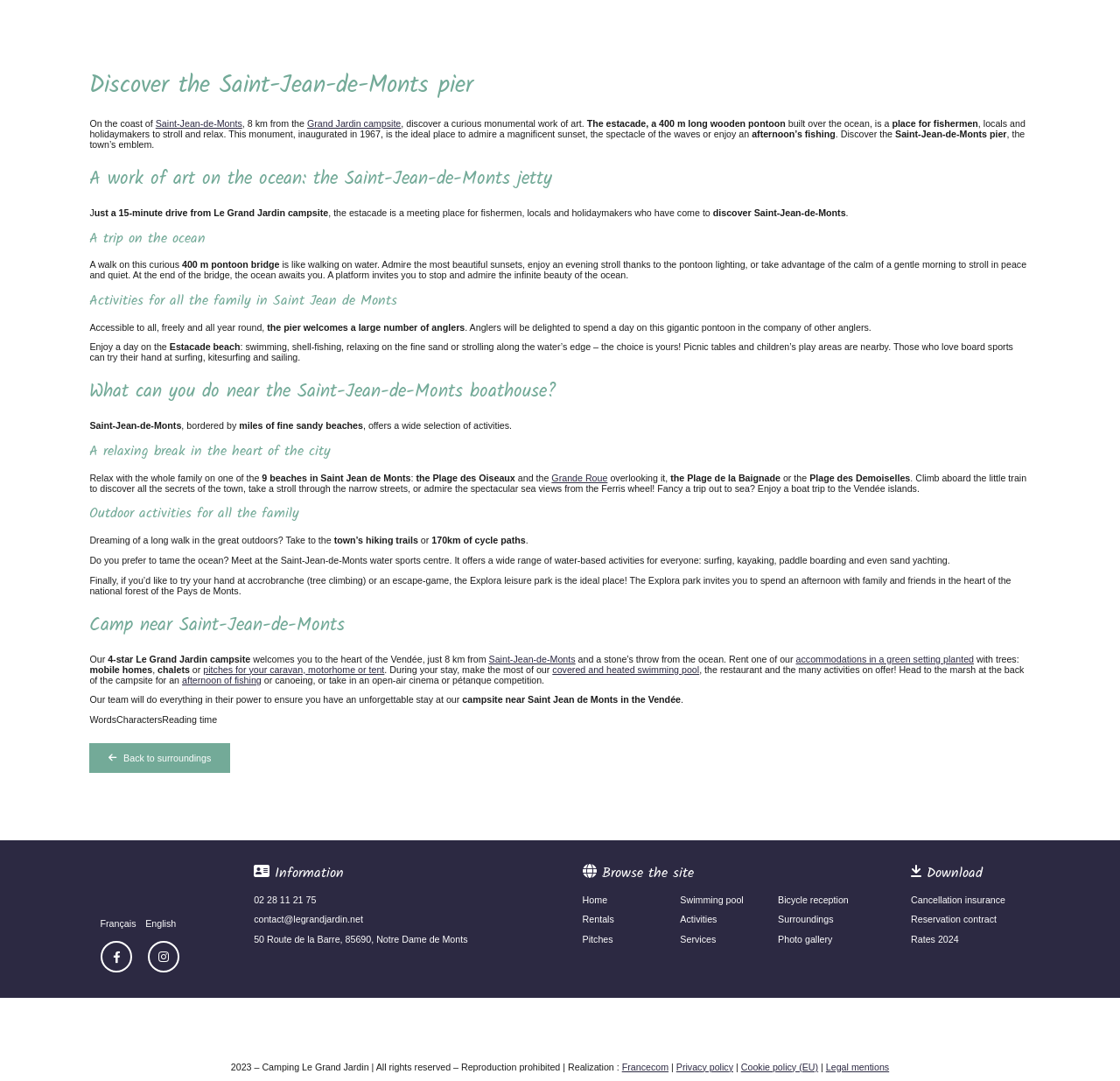Locate the bounding box coordinates of the element that should be clicked to fulfill the instruction: "Explore the 4-star Le Grand Jardin campsite".

[0.096, 0.605, 0.224, 0.614]